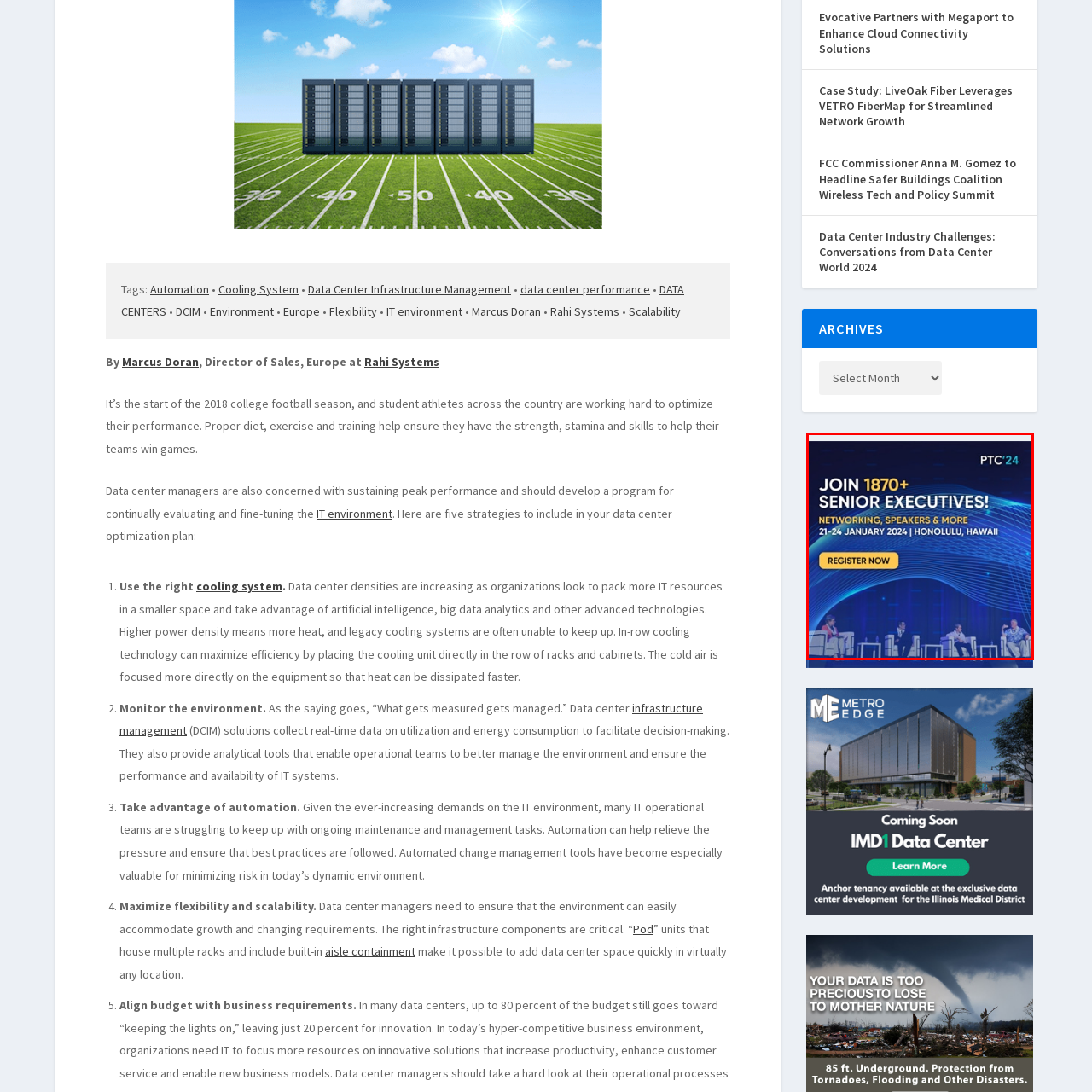What is the duration of the PTC'24 event? Study the image bordered by the red bounding box and answer briefly using a single word or a phrase.

4 days